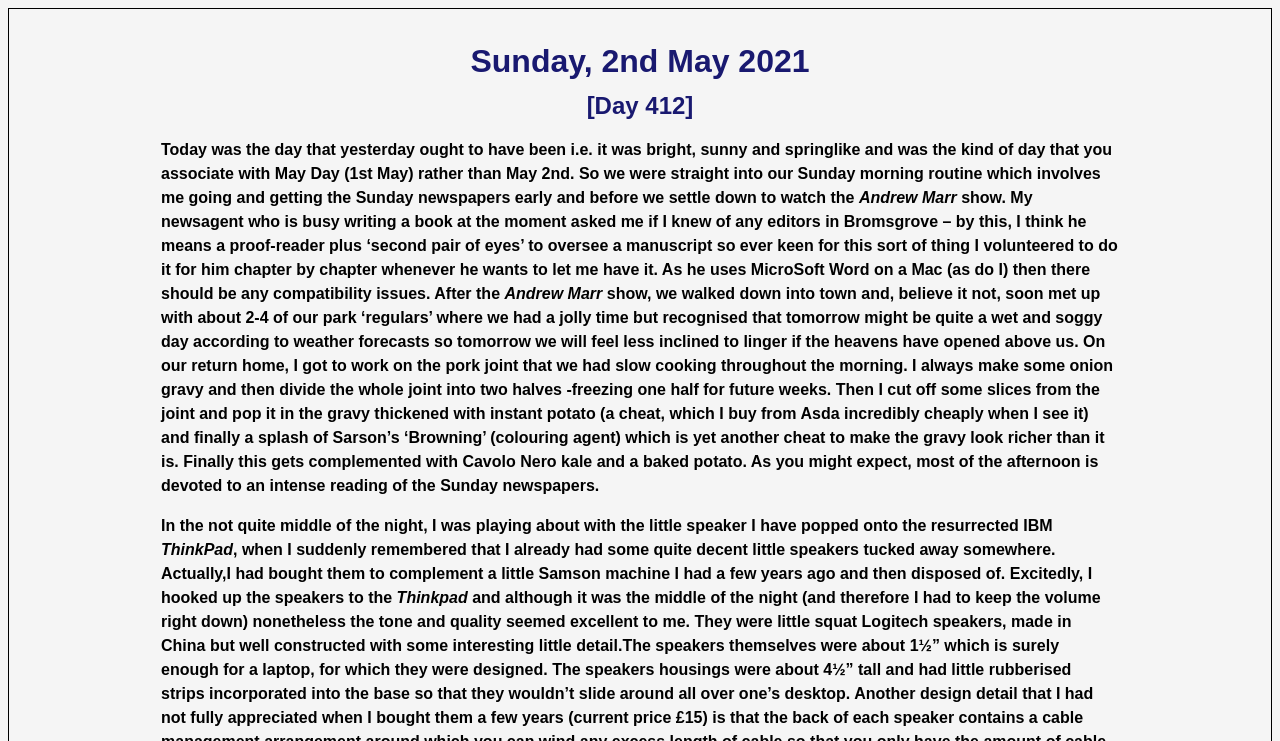What is the brand of the laptop mentioned?
From the image, respond using a single word or phrase.

ThinkPad